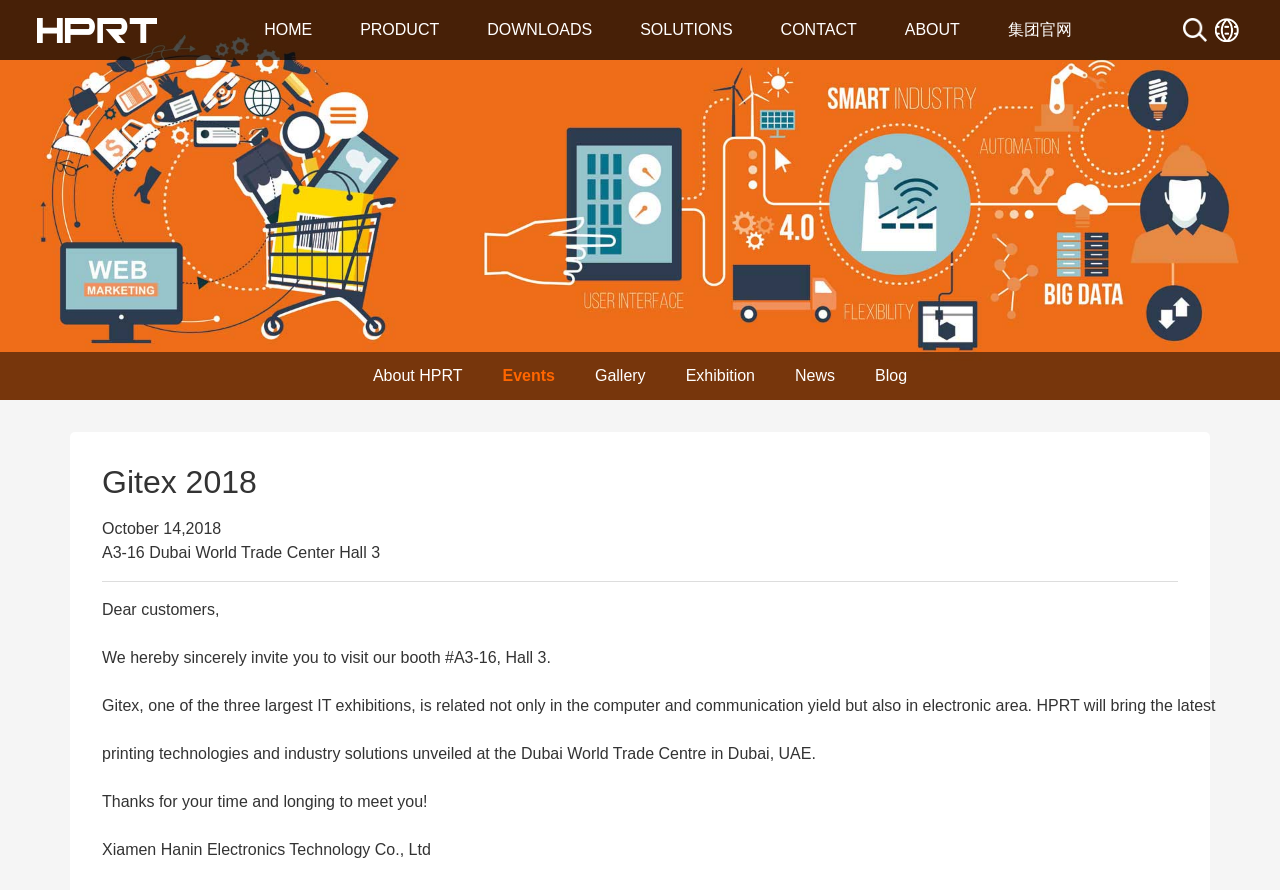Locate the bounding box coordinates of the area to click to fulfill this instruction: "Learn more about the Catering Industry". The bounding box should be presented as four float numbers between 0 and 1, in the order [left, top, right, bottom].

[0.488, 0.076, 0.638, 0.13]